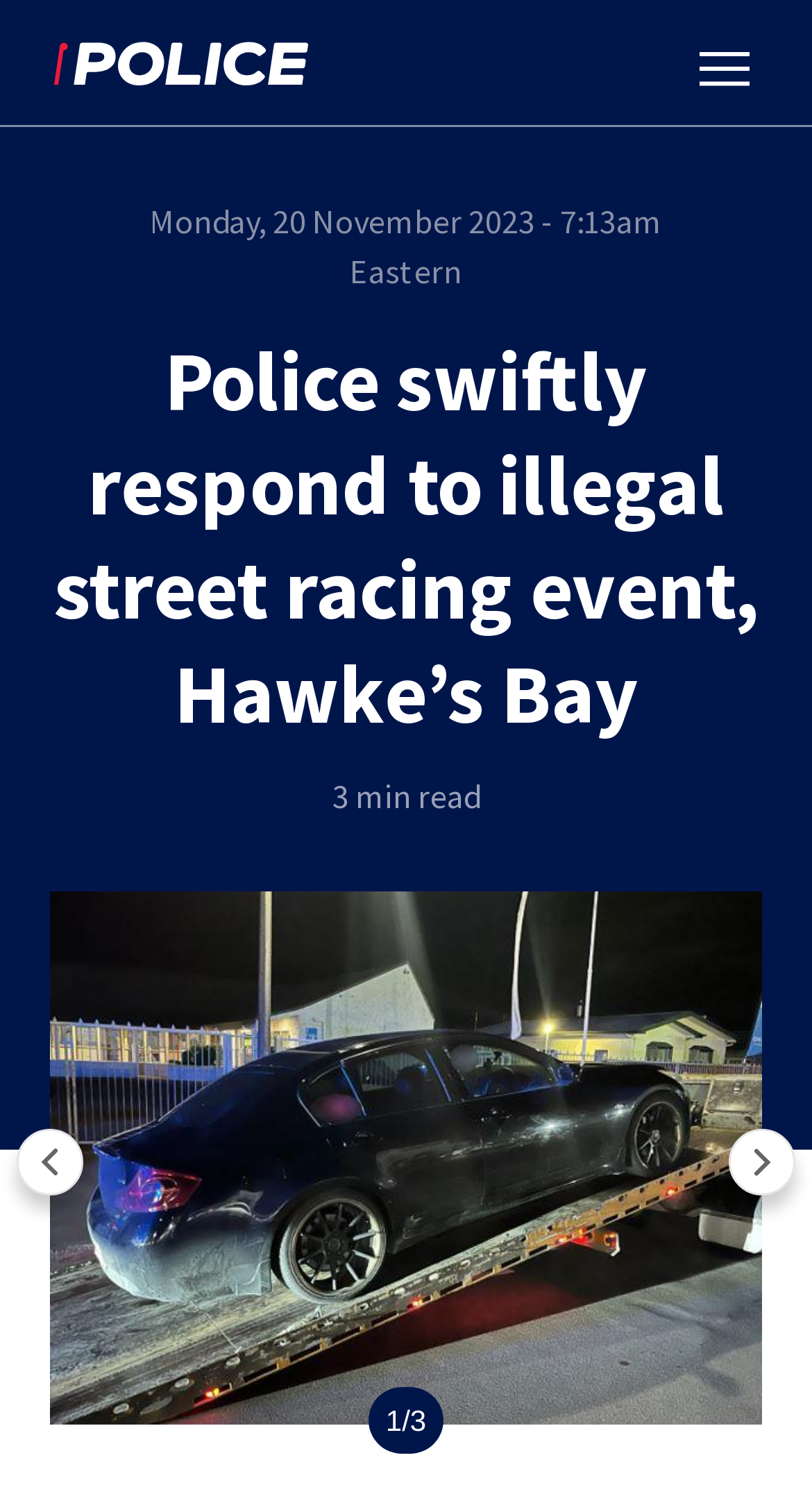Bounding box coordinates are given in the format (top-left x, top-left y, bottom-right x, bottom-right y). All values should be floating point numbers between 0 and 1. Provide the bounding box coordinate for the UI element described as: parent_node: 1/3 aria-label="Previous Item"

[0.021, 0.756, 0.103, 0.8]